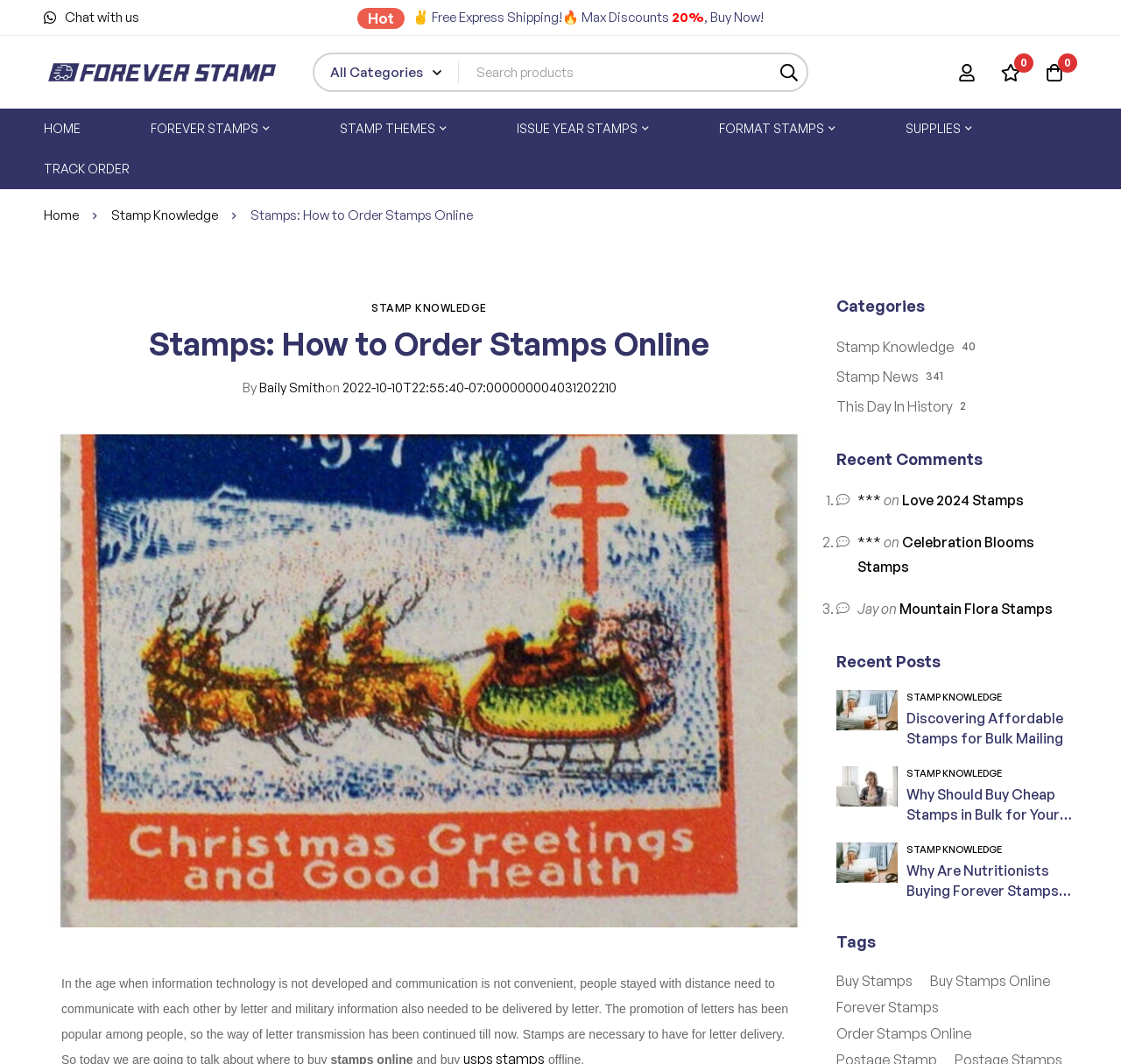Detail the webpage's structure and highlights in your description.

This webpage is about Forever Stamp Store, where users can buy stamps online and offline. At the top, there is a chat icon and a Forever Stamp Store logo. Below the logo, there are promotional texts, including "Hot", "Free Express Shipping!", "Max Discounts", and "20% off, Buy Now!". 

On the top-right corner, there is a search bar with a search button. Next to the search bar, there are links to "Log in", "Wishlist", and "Cart". Each of these links has an accompanying icon.

The main navigation menu is located below the search bar, with links to "HOME", "FOREVER STAMPS", "STAMP THEMES", "ISSUE YEAR STAMPS", "FORMAT STAMPS", "SUPPLIES", and "TRACK ORDER".

The main content of the webpage is divided into several sections. The first section is an article titled "Stamps: How to Order Stamps Online", which includes a heading, a brief introduction, and an image related to ordering stamps online. Below the article, there are links to "Stamp Knowledge" and the author's name, "Baily Smith", with the date "2022-10-10T22:55:40-07:000004031202210".

On the right side of the webpage, there are several sections, including "Categories", "Recent Comments", and "Recent Posts". The "Categories" section lists links to "Stamp Knowledge", "Stamp News", and "This Day In History". The "Recent Comments" section lists three recent comments, each with a link to the commenter's name and the title of the article they commented on. The "Recent Posts" section lists three recent articles, each with a link to the article title and an accompanying image.

At the bottom of the webpage, there are several more articles, each with a heading, a brief introduction, and an accompanying image. These articles are related to buying stamps in bulk, including "Discovering Affordable Stamps for Bulk Mailing", "Why Should Buy Cheap Stamps in Bulk for Your Business", and "Why Are Nutritionists Buying Forever Stamps for Sale in 2024?".